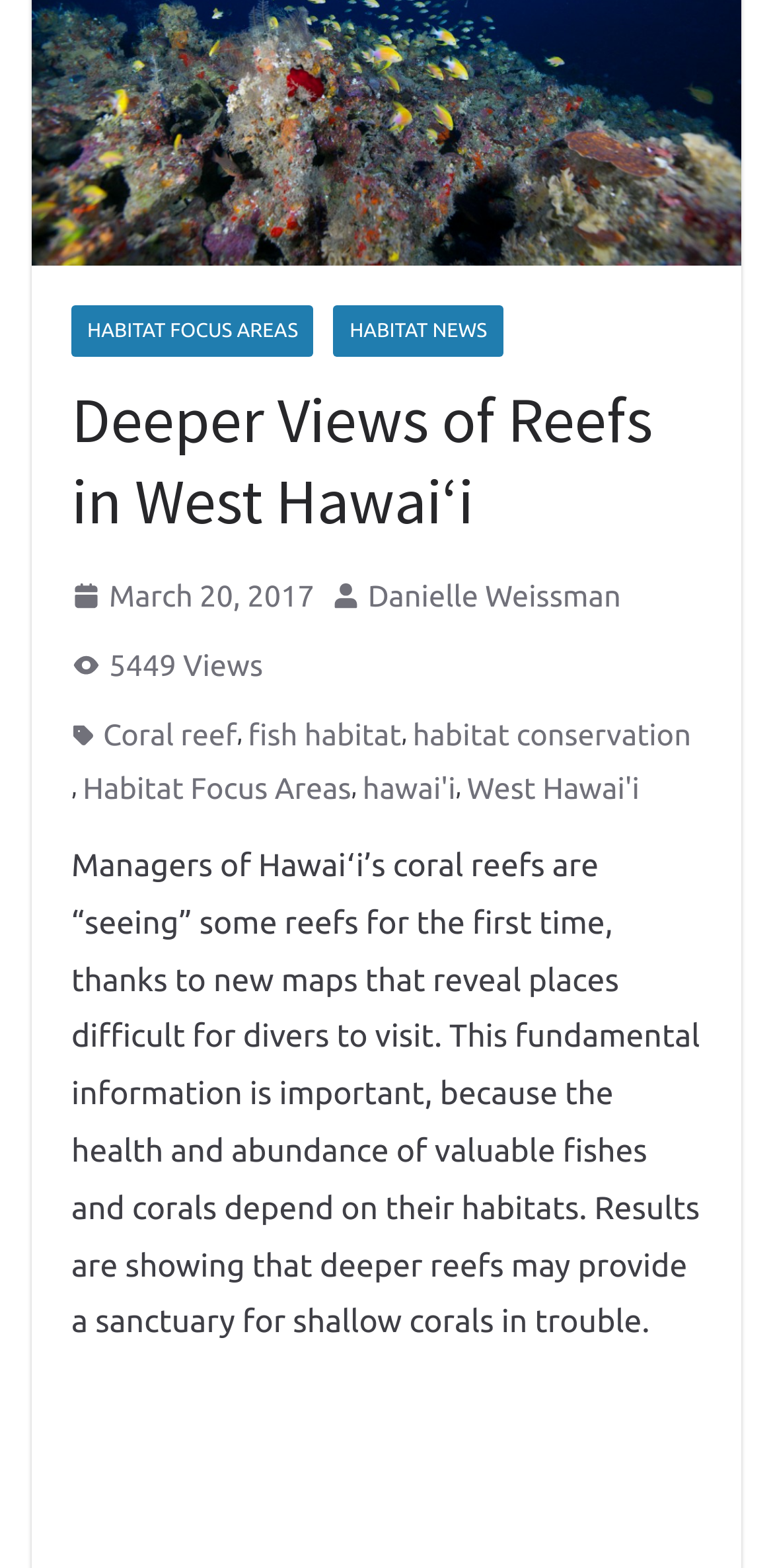Please determine the bounding box coordinates for the UI element described here. Use the format (top-left x, top-left y, bottom-right x, bottom-right y) with values bounded between 0 and 1: hawai'i

[0.469, 0.486, 0.589, 0.52]